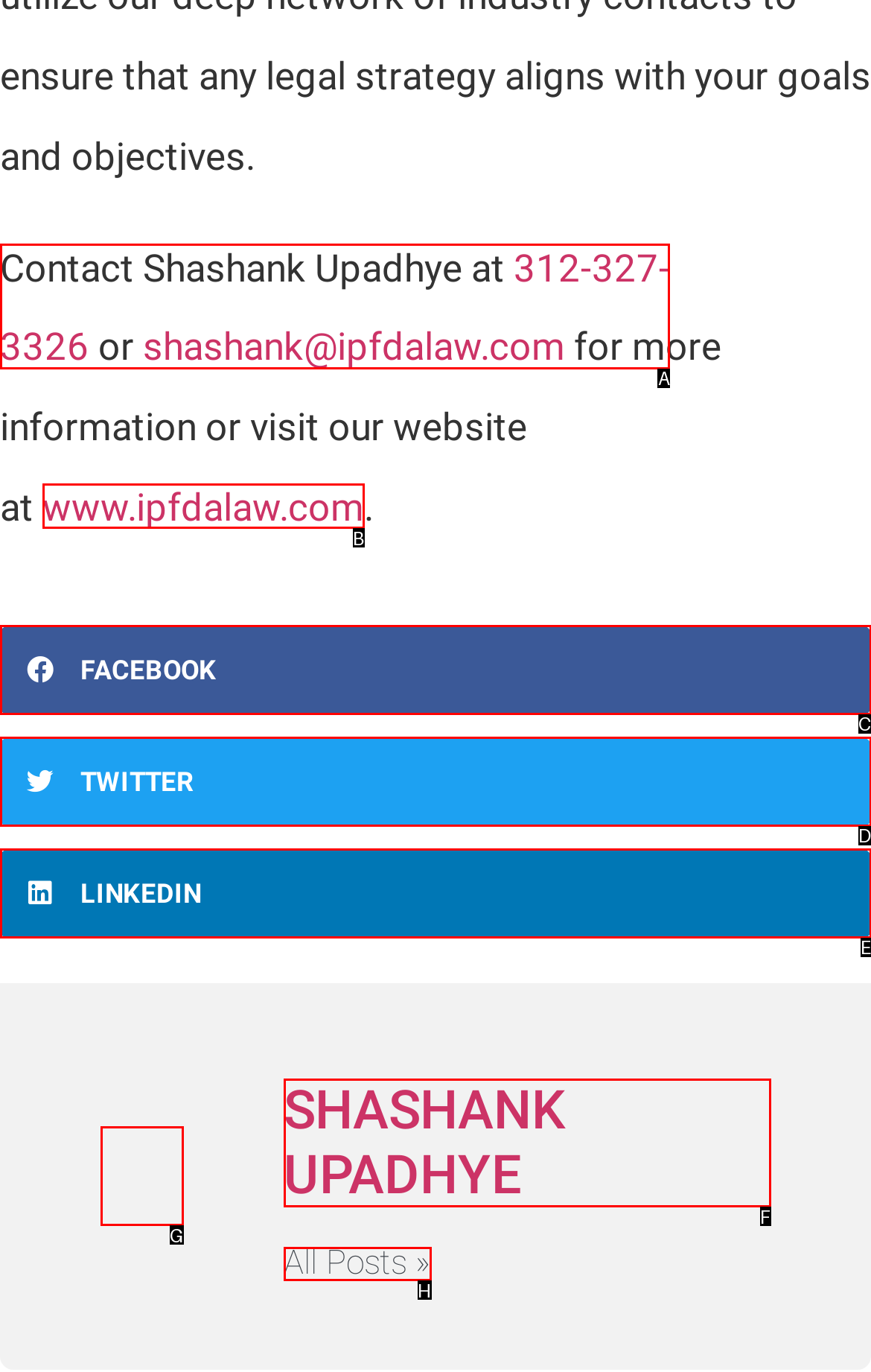Point out the specific HTML element to click to complete this task: check the website of Greenpack Reply with the letter of the chosen option.

None